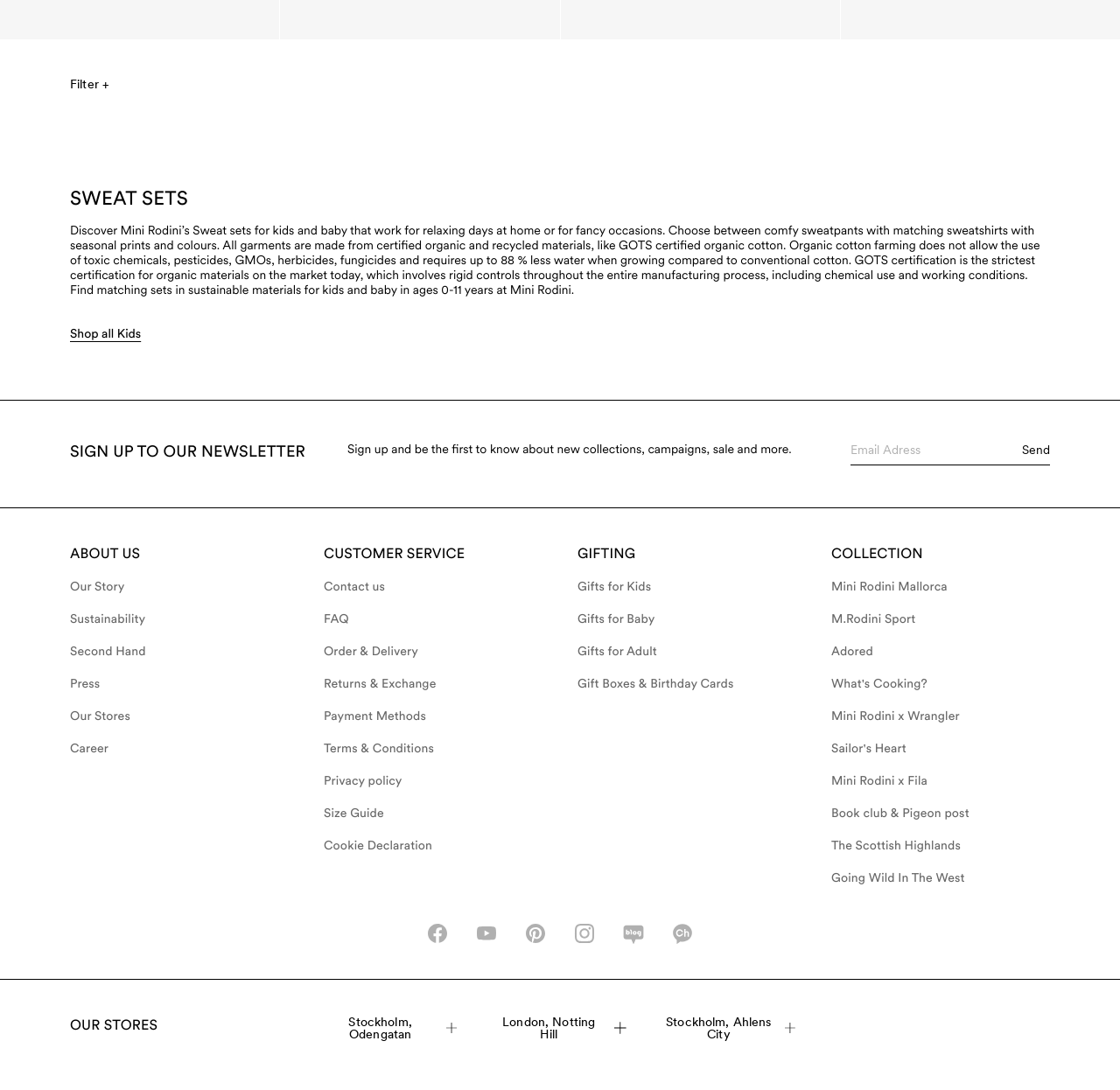Specify the bounding box coordinates of the element's region that should be clicked to achieve the following instruction: "Visit the 'Our Story' page". The bounding box coordinates consist of four float numbers between 0 and 1, in the format [left, top, right, bottom].

[0.062, 0.531, 0.258, 0.547]